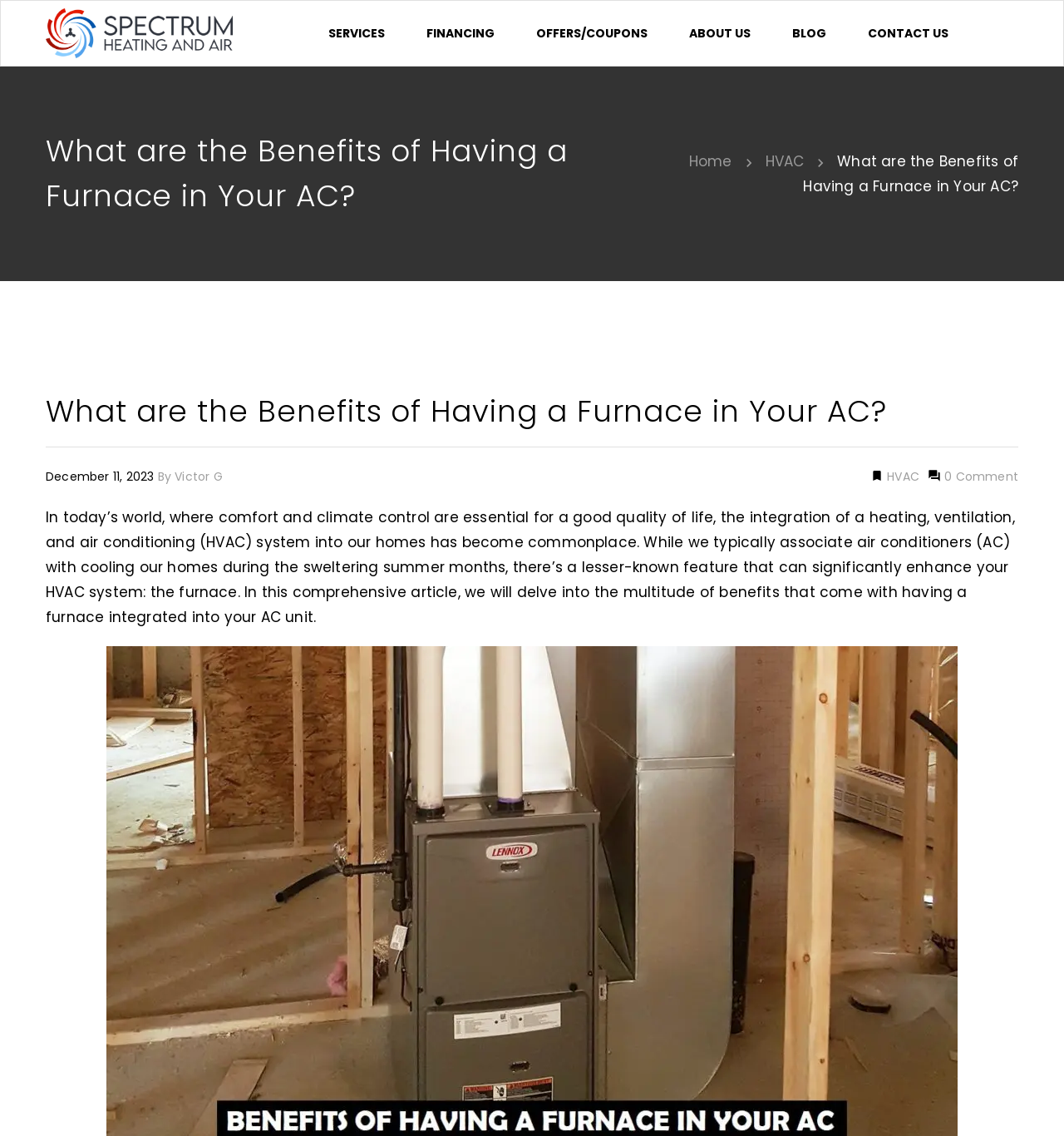Describe in detail what you see on the webpage.

This webpage is about the benefits of having a furnace in an air conditioning (AC) system. At the top, there is a logo image with the text "Los Angeles Best AC Repair Service" and a navigation menu with links to "SERVICES", "FINANCING", "OFFERS/COUPONS", "ABOUT US", "BLOG", and "CONTACT US". 

Below the navigation menu, there is a heading that reads "What are the Benefits of Having a Furnace in Your AC?" which is also the title of the article. To the right of the title, there are links to "Home" and "HVAC" with accompanying icons. 

The main content of the article starts with a brief introduction to the importance of HVAC systems in modern life. The text explains that while air conditioners are commonly associated with cooling, a furnace can significantly enhance an HVAC system. The article then delves into the benefits of having a furnace integrated into an AC unit. 

At the top of the article, there is a horizontal separator line, followed by the publication date "December 11, 2023", the author's name "Victor G", and links to categories "HVAC" and "0 Comment". There are also two small icons on the right side of the publication information.